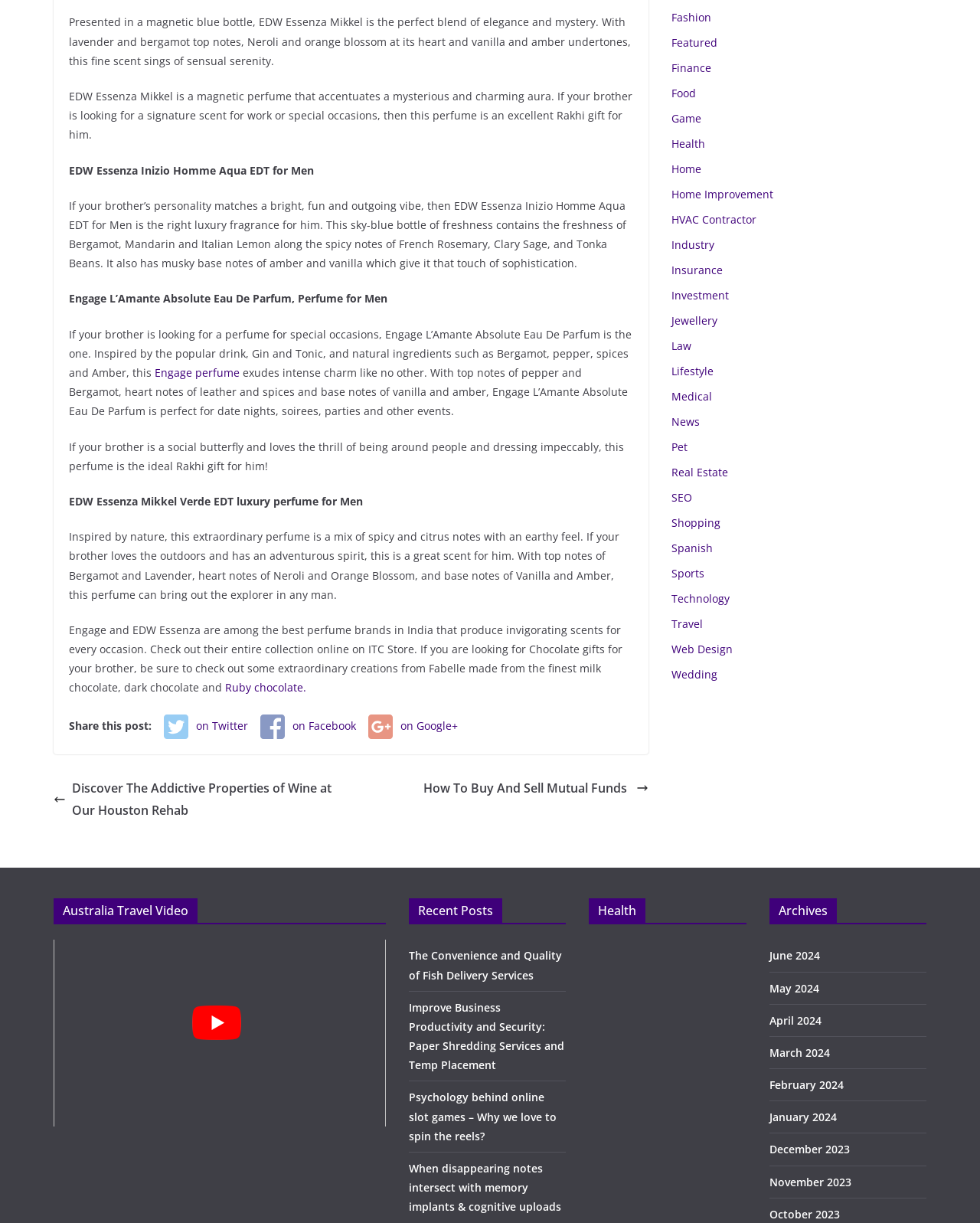What is the recommended occasion for Engage L’Amante Absolute Eau De Parfum?
Refer to the image and provide a detailed answer to the question.

According to the webpage content, Engage L’Amante Absolute Eau De Parfum is perfect for date nights, soirees, parties, and other events, indicating that it is suitable for romantic and social occasions.